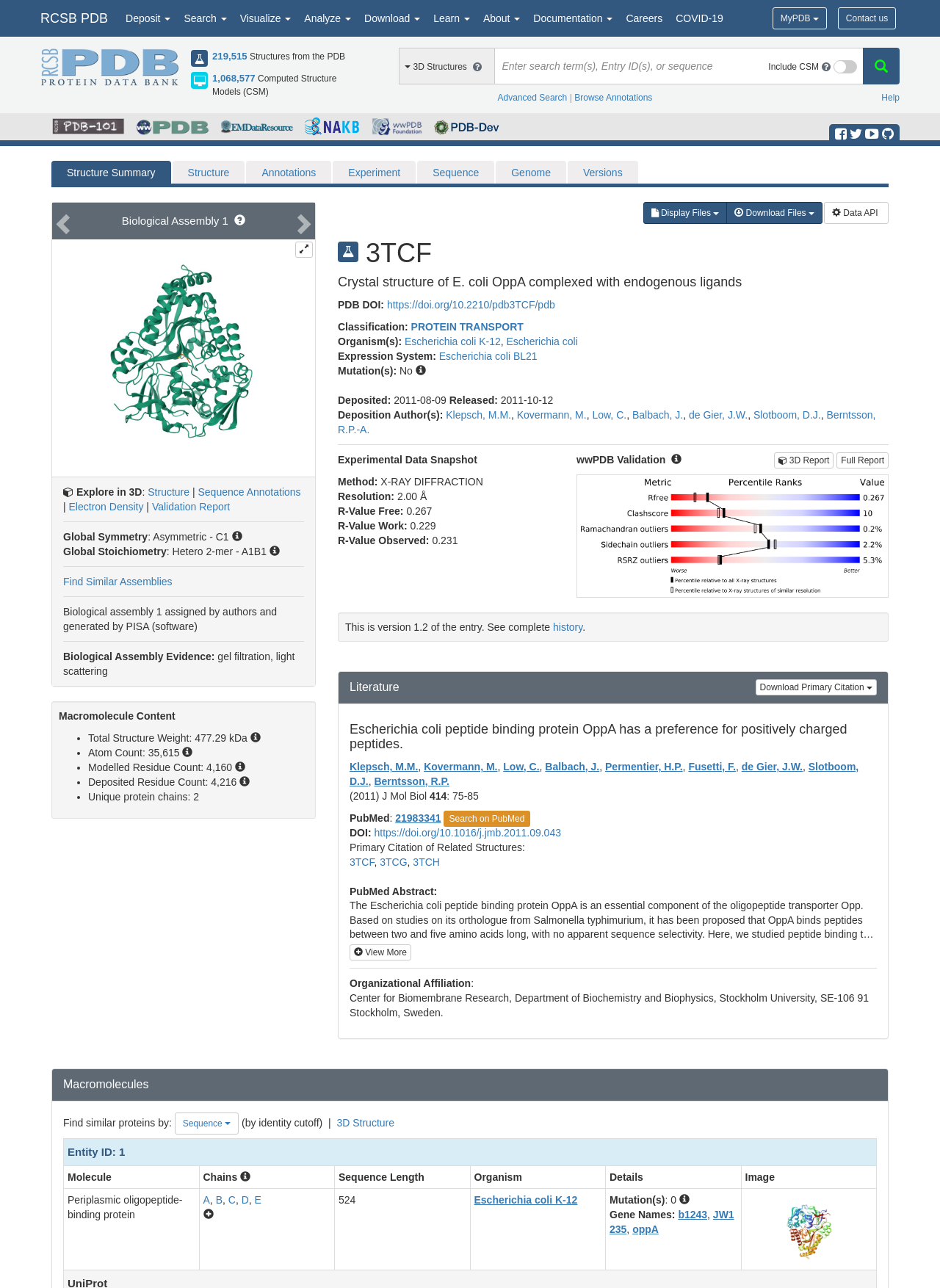Refer to the image and provide a thorough answer to this question:
What is the purpose of the textbox with the label 'Enter search term(s), Entry ID(s), or sequence'?

The textbox with the label 'Enter search term(s), Entry ID(s), or sequence' is likely a search box, where users can enter search terms, entry IDs, or sequences to search for specific data or structures.